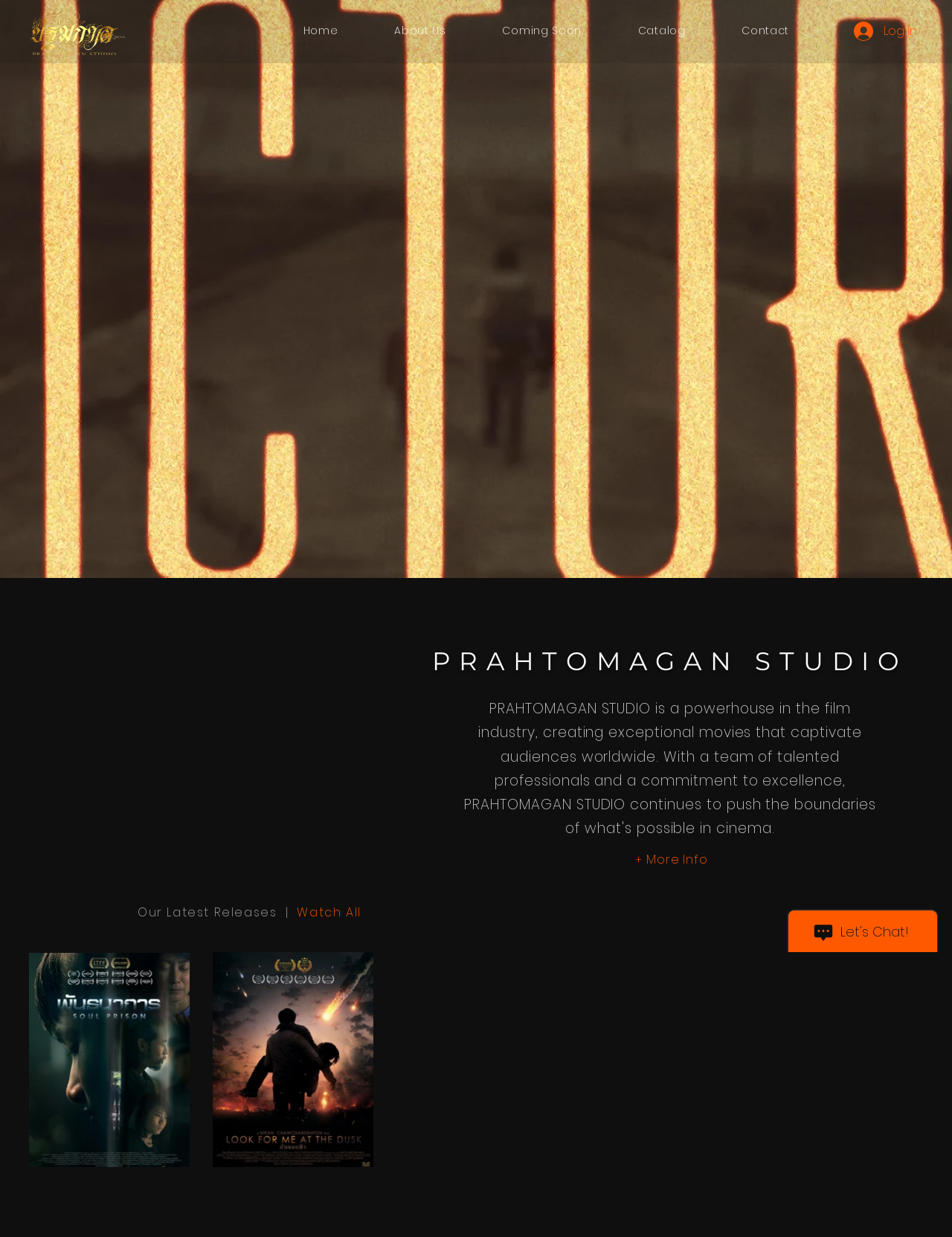How many navigation links are there?
Please look at the screenshot and answer using one word or phrase.

5